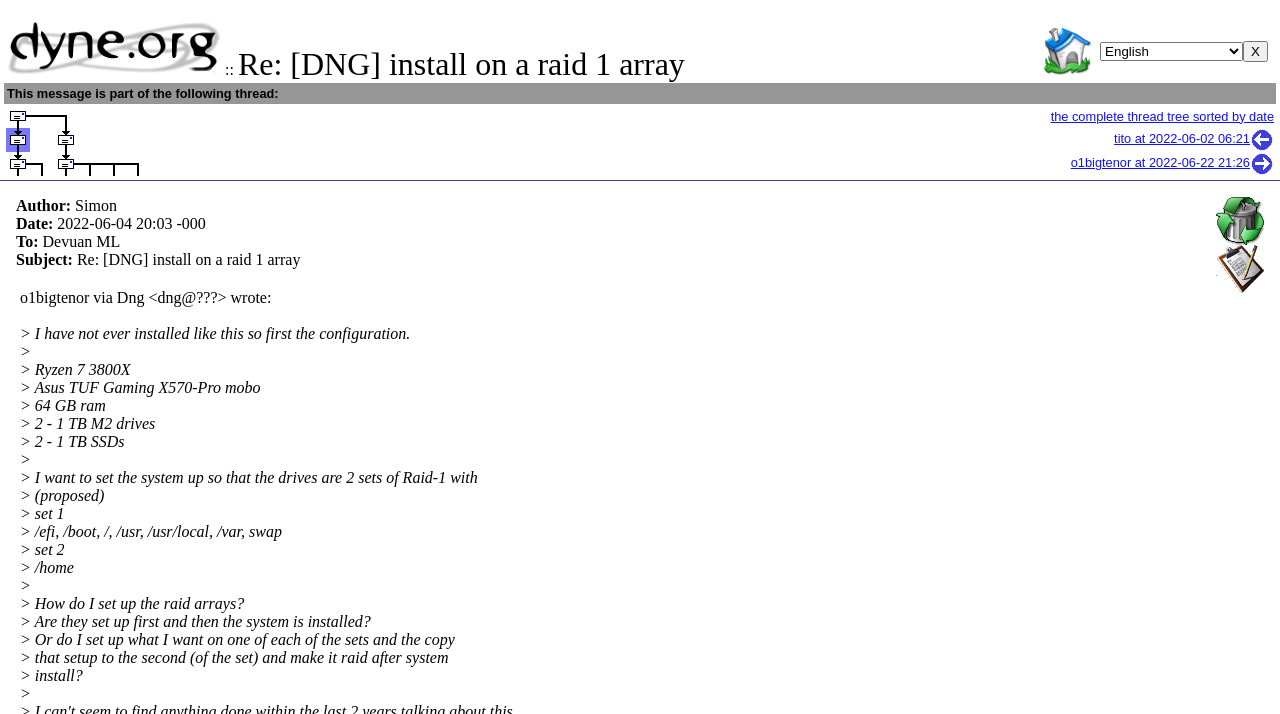Kindly determine the bounding box coordinates of the area that needs to be clicked to fulfill this instruction: "Click on the Reply to this message link".

[0.95, 0.391, 0.988, 0.415]